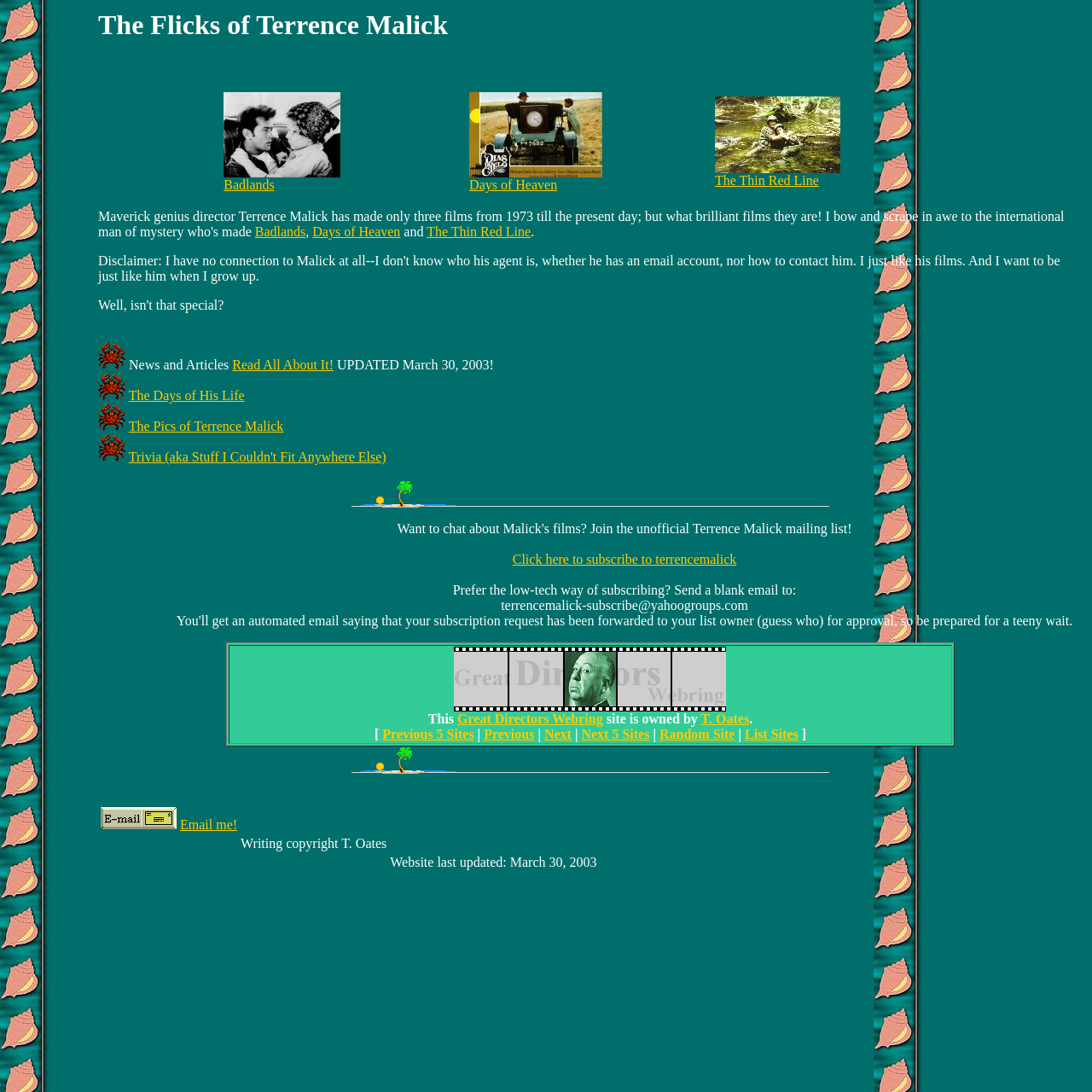Describe in detail what you see on the webpage.

The webpage is dedicated to the films of Terrence Malick, a renowned director. At the top, there is a heading that reads "The Flicks of Terrence Malick" in a prominent font. Below this heading, there is a brief introduction to Malick's films, describing him as a "maverick genius director" who has made only three films from 1973 to the present day.

To the right of the introduction, there is a table containing three cells, each with a link to one of Malick's films: "Badlands", "Days of Heaven", and "The Thin Red Line". Each cell also contains an image, presumably a poster or a screenshot from the respective film.

Below the introduction and the film links, there are several sections with links to news articles, updates, and other related content. One section has a heading "News and Articles" with a link to "Read All About It!" and an update notice "UPDATED March 30, 2003!". There are also links to "The Days of His Life", "The Pics of Terrence Malick", and "Trivia (aka Stuff I Couldn't Fit Anywhere Else)".

Further down the page, there is a section dedicated to a mailing list for discussing Malick's films, with a link to subscribe and a note about the low-tech way of subscribing via email. Below this section, there is a table with a link to a "Great Directors Webring" site, which is owned by T. Oates. This table also contains links to previous and next sites, as well as a random site and a list of sites.

At the bottom of the page, there are three tables with miscellaneous content, including an "Email me!" link, a copyright notice, and a notice about the website's last update on March 30, 2003. Throughout the page, there are several images, including what appears to be a logo or an icon for the website.